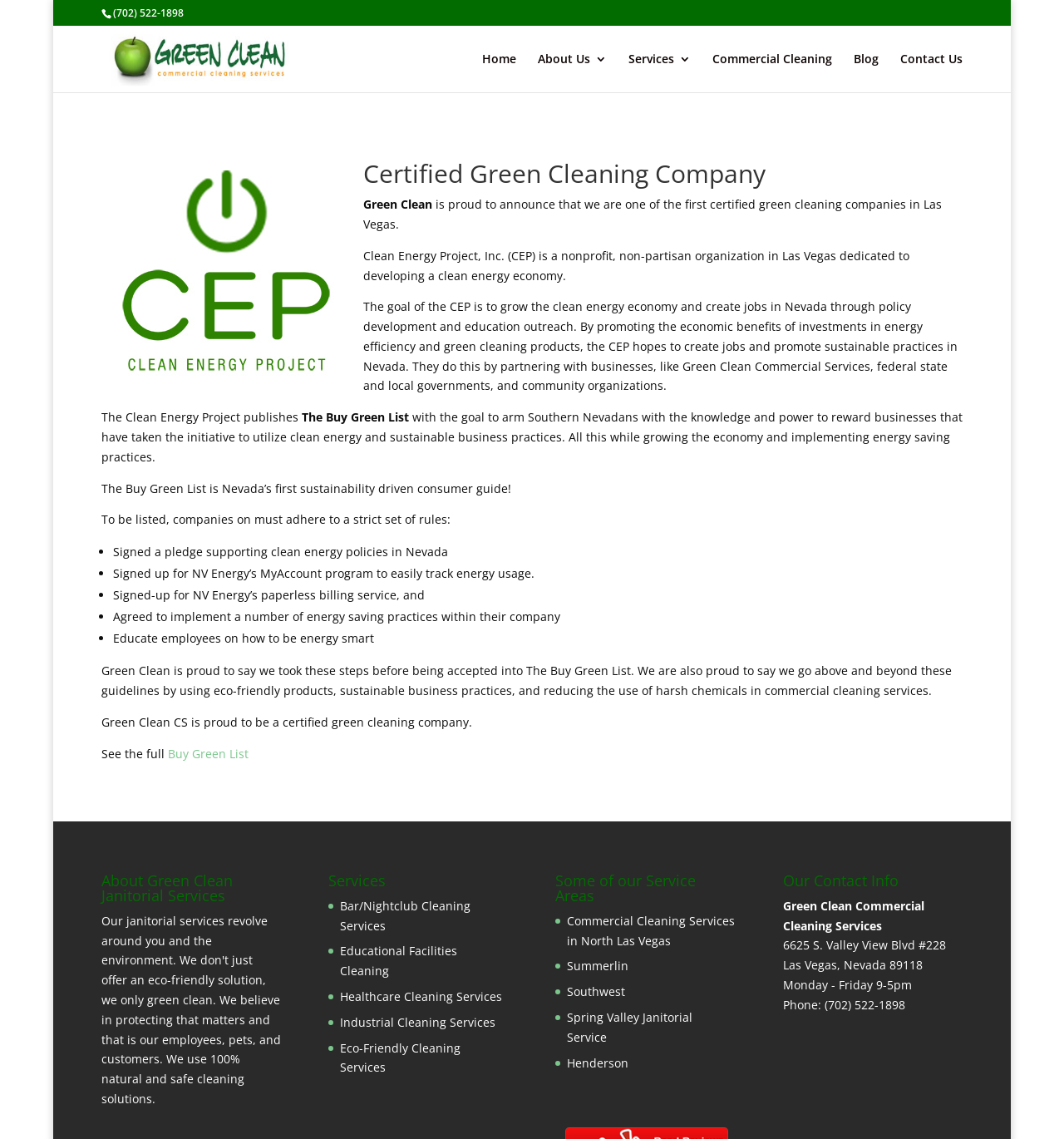What is the address of Green Clean Commercial Cleaning Services?
Look at the image and provide a detailed response to the question.

The address of Green Clean Commercial Cleaning Services can be found in the 'Our Contact Info' section at the bottom of the webpage, where it is listed as '6625 S. Valley View Blvd #228, Las Vegas, Nevada 89118'.